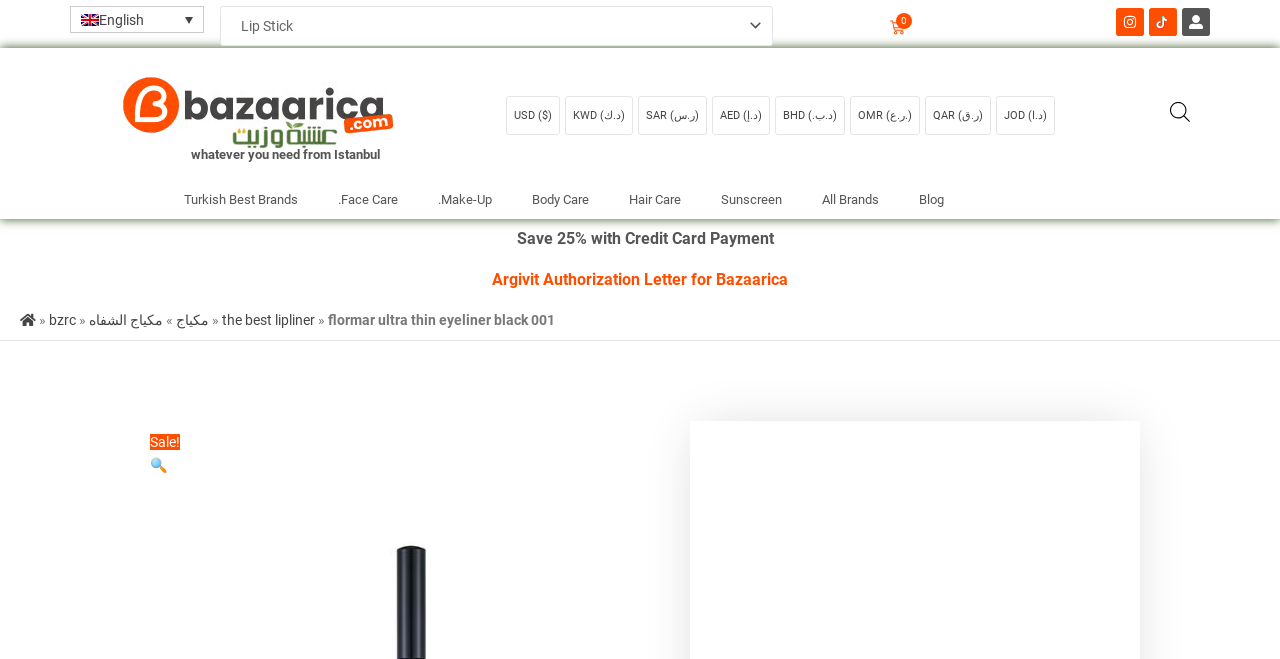Give a one-word or short phrase answer to this question: 
What is the category of the product?

Make-Up